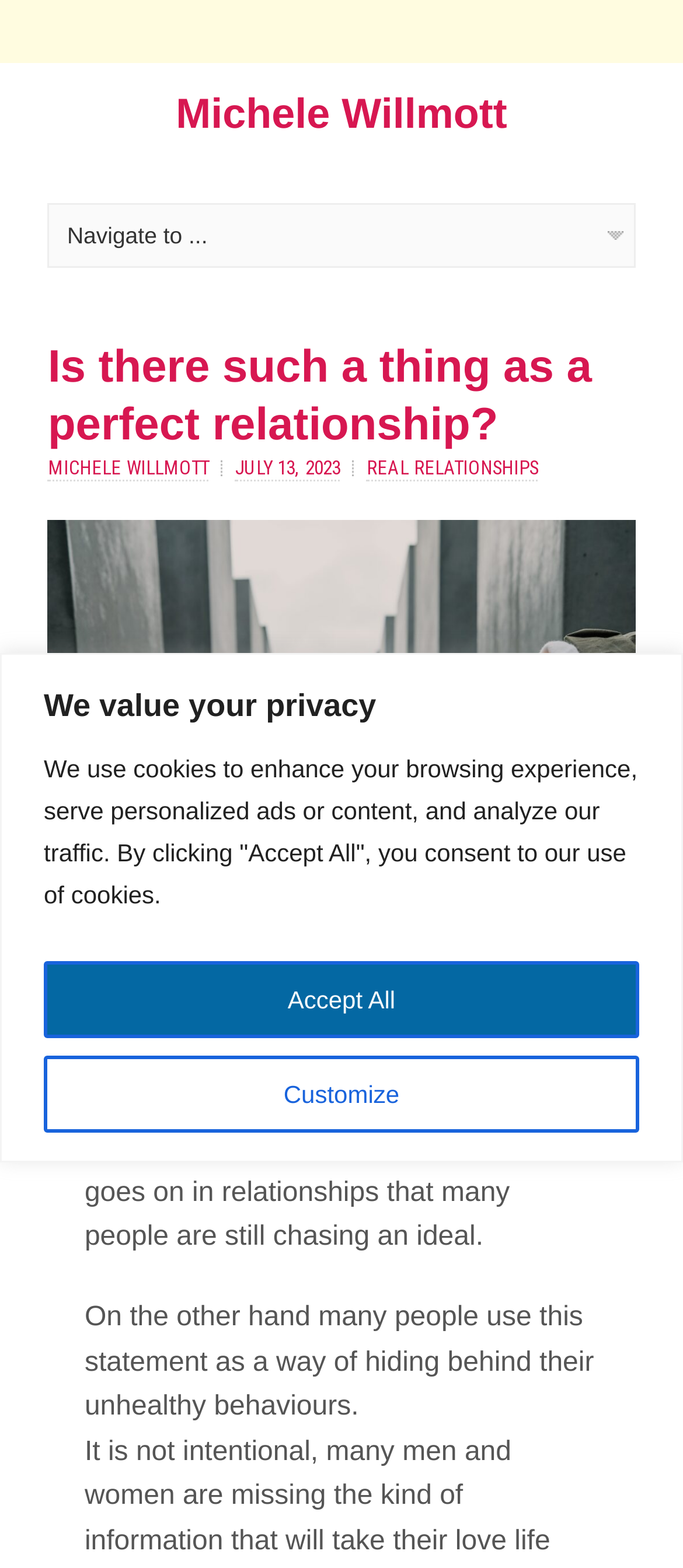Provide the bounding box coordinates of the UI element that matches the description: "Real Relationships".

[0.537, 0.292, 0.788, 0.307]